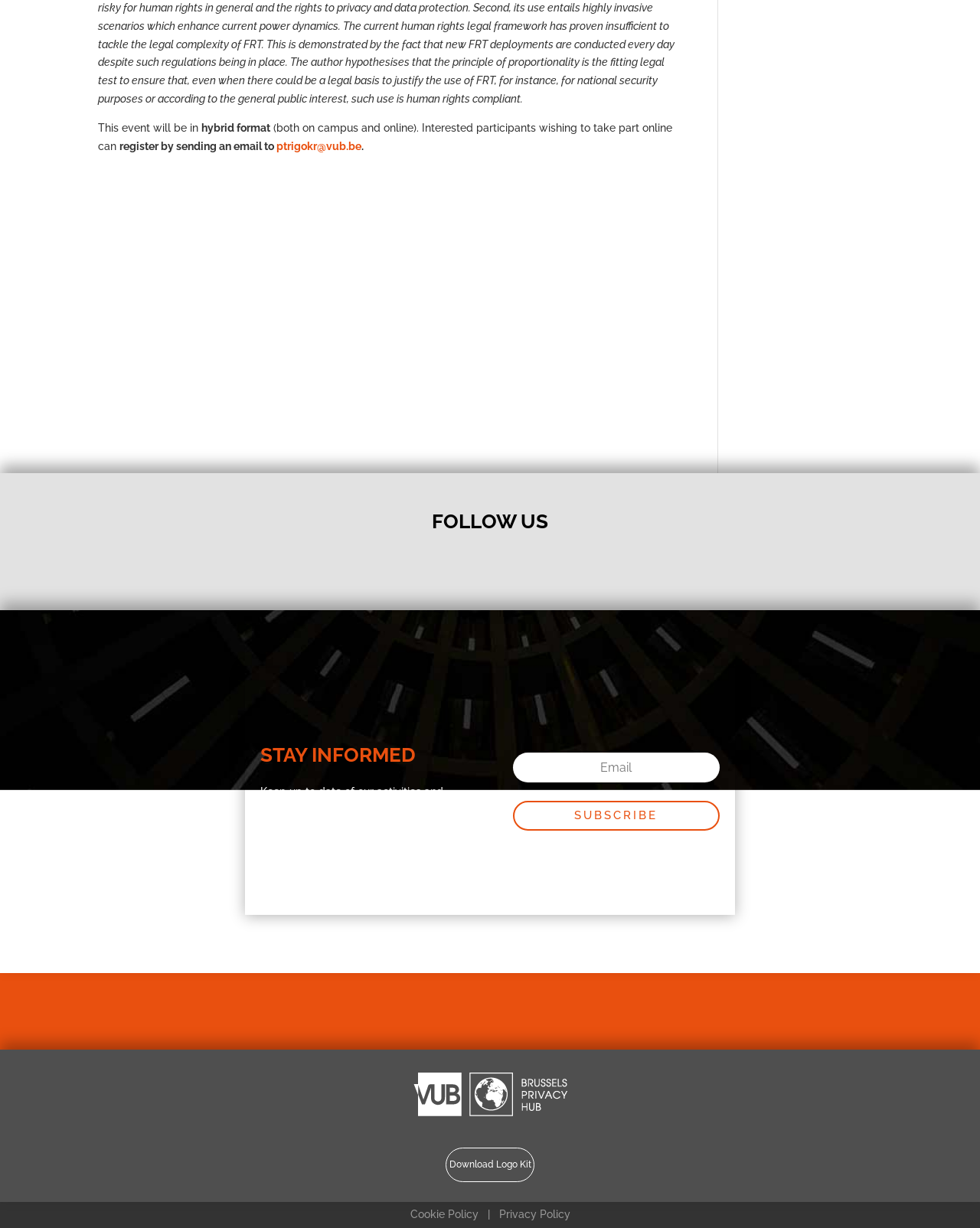Locate the bounding box coordinates of the segment that needs to be clicked to meet this instruction: "view the privacy policy".

[0.509, 0.984, 0.582, 0.994]